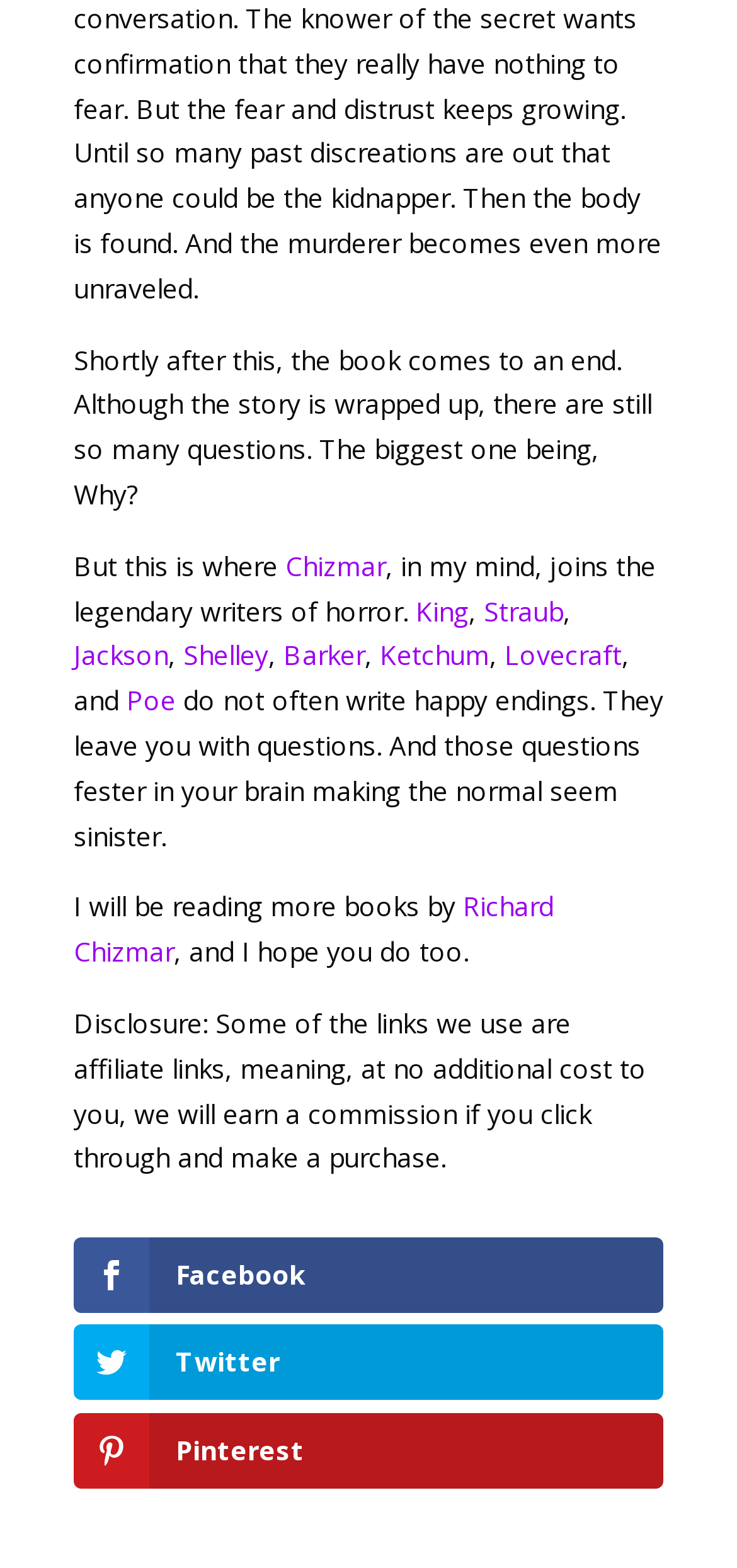Please provide the bounding box coordinates for the element that needs to be clicked to perform the instruction: "Read more about Shelley". The coordinates must consist of four float numbers between 0 and 1, formatted as [left, top, right, bottom].

[0.249, 0.406, 0.364, 0.429]